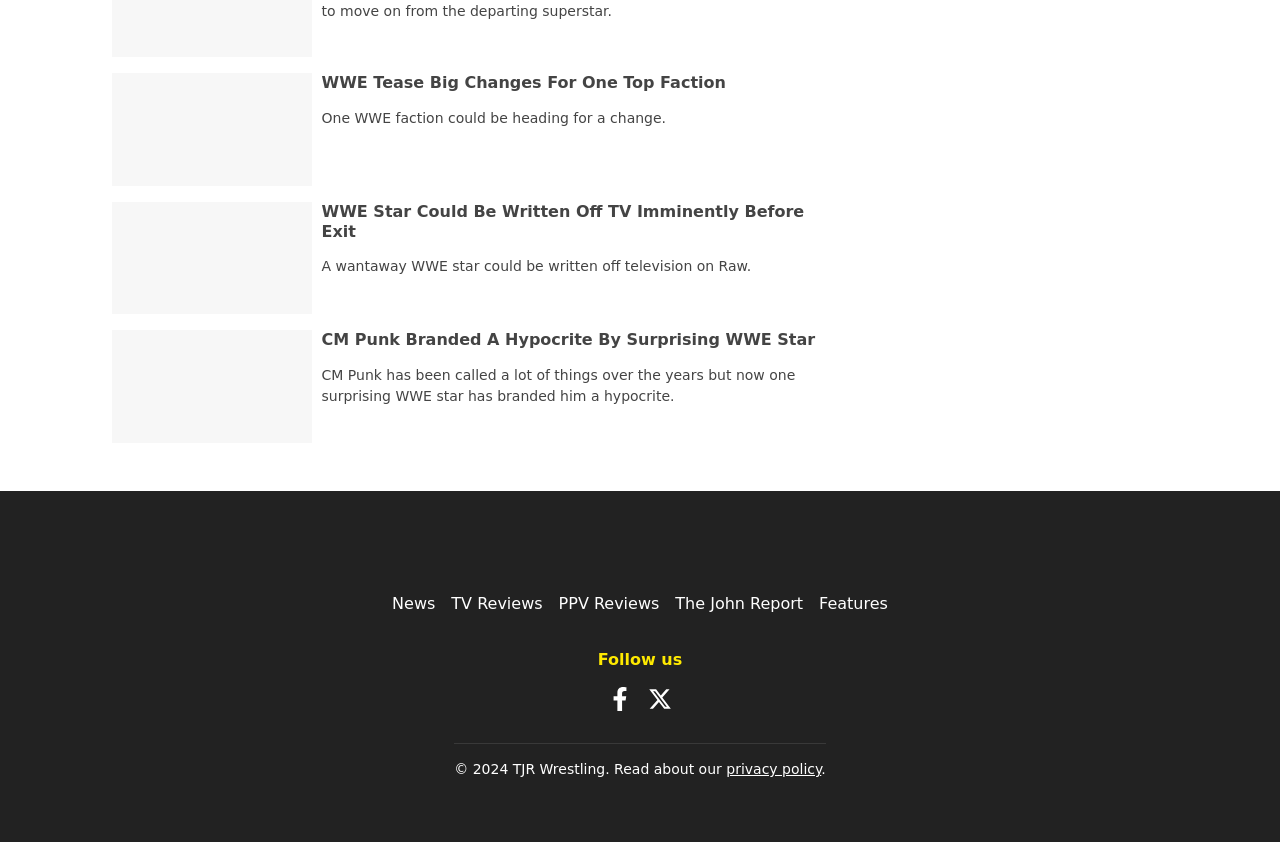Can you show the bounding box coordinates of the region to click on to complete the task described in the instruction: "Read about CM Punk"?

[0.251, 0.392, 0.637, 0.416]